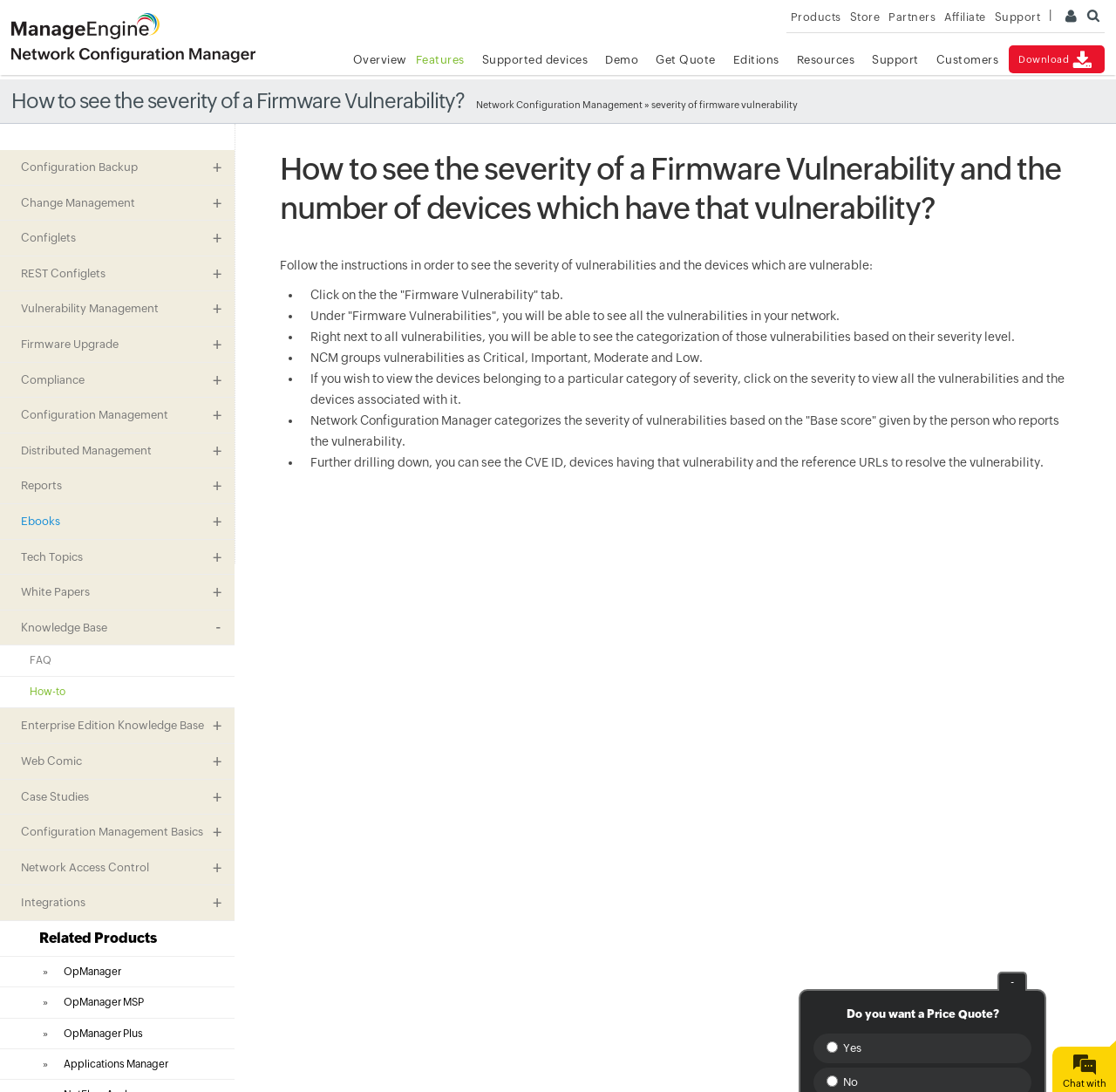Please identify the bounding box coordinates of the clickable element to fulfill the following instruction: "Click on the 'FAQ' link". The coordinates should be four float numbers between 0 and 1, i.e., [left, top, right, bottom].

[0.0, 0.591, 0.21, 0.619]